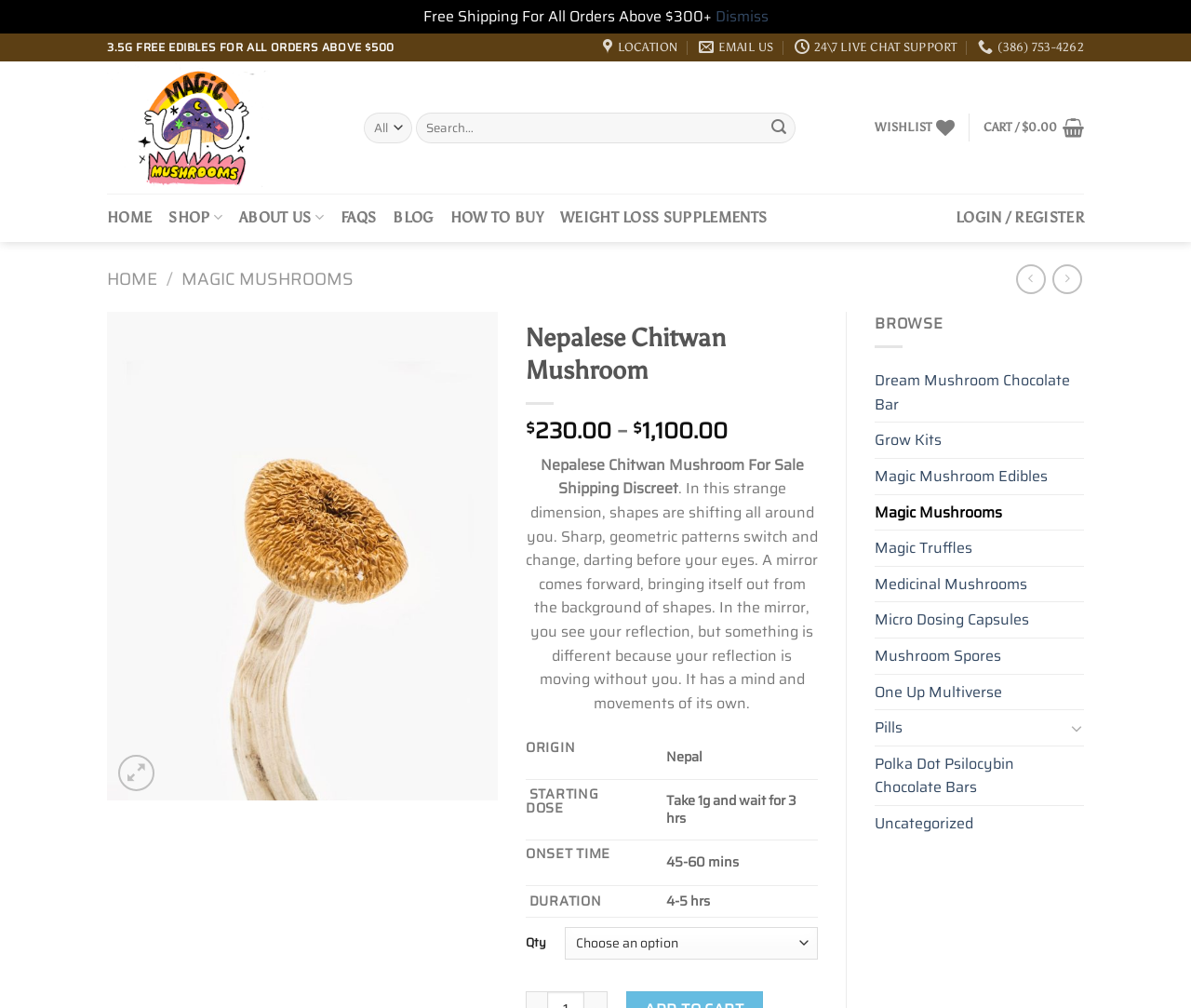Provide the bounding box coordinates of the HTML element described by the text: "Polka Dot Psilocybin Chocolate Bars".

[0.734, 0.74, 0.91, 0.799]